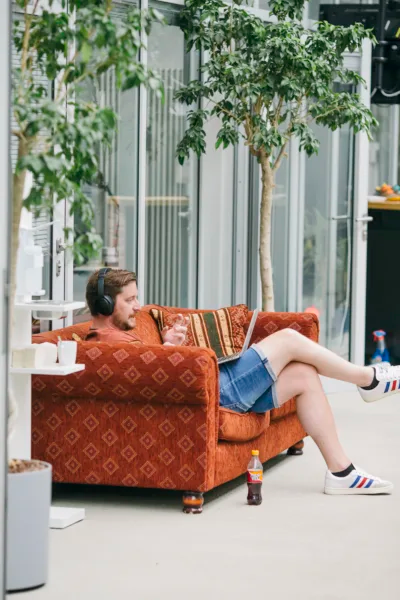Give an in-depth summary of the scene depicted in the image.

In a cozy and vibrant workspace, a man is lounging comfortably on a retro-style orange couch, absorbed in his laptop. He sports a casual outfit featuring denim shorts and classic white sneakers adorned with blue and red stripes. With headphones in place, he appears to be enjoying music or a podcast, creating a relaxed yet productive atmosphere. Surrounding him are lush green plants, adding a touch of nature to the space. On a nearby table, a glimpse of refreshment can be seen, hinting at a laid-back work vibe. The setting blends comfort with creativity, ideal for fostering inspiration while working.